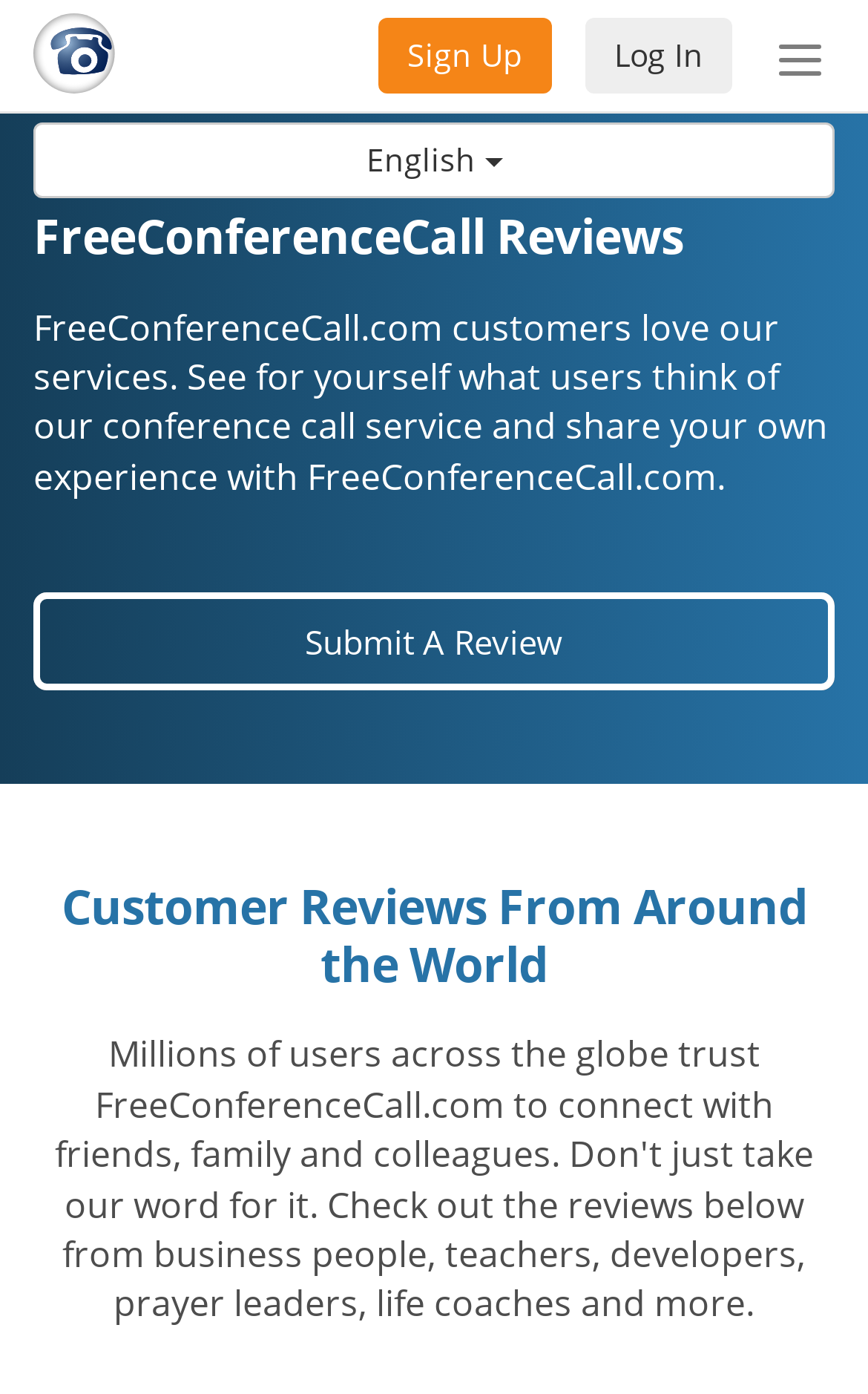Bounding box coordinates are specified in the format (top-left x, top-left y, bottom-right x, bottom-right y). All values are floating point numbers bounded between 0 and 1. Please provide the bounding box coordinate of the region this sentence describes: English

[0.038, 0.088, 0.962, 0.142]